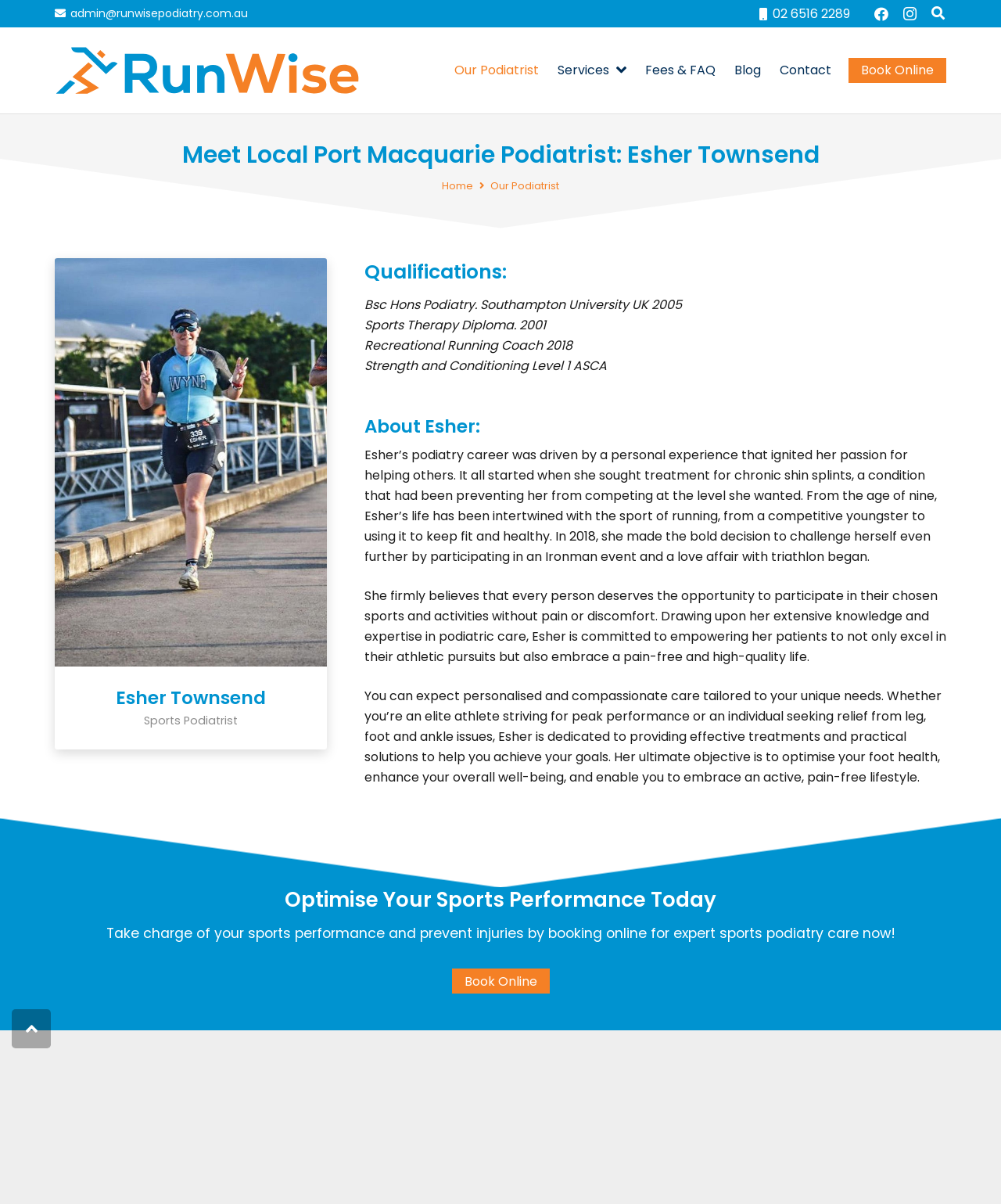Find the bounding box coordinates of the element to click in order to complete this instruction: "Call 02 6516 2289". The bounding box coordinates must be four float numbers between 0 and 1, denoted as [left, top, right, bottom].

[0.759, 0.004, 0.849, 0.019]